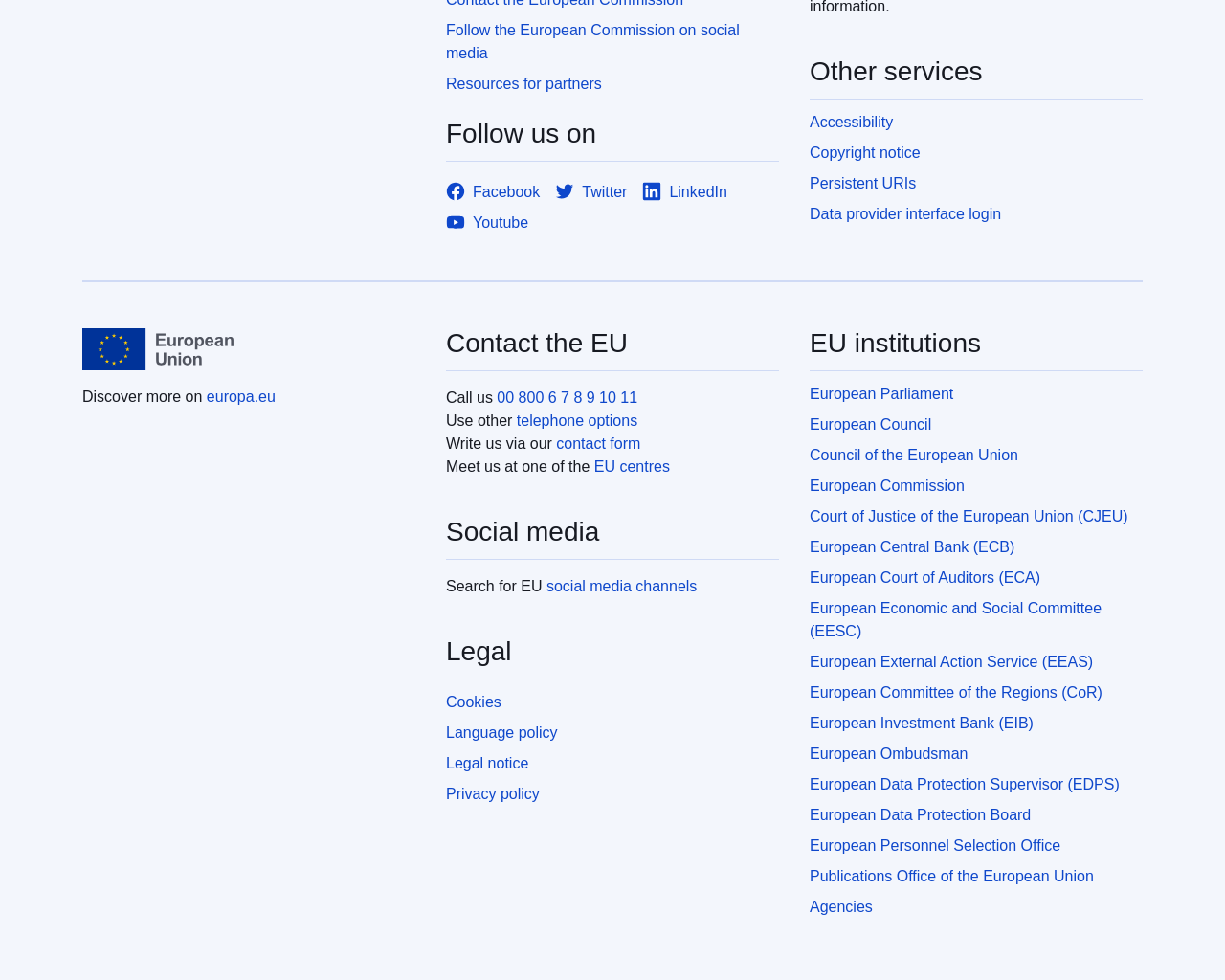What are the EU institutions listed on the webpage?
Please analyze the image and answer the question with as much detail as possible.

The webpage has a section 'EU institutions' with links to various institutions, including the European Parliament, European Council, Council of the European Union, European Commission, and others, listing the EU institutions.